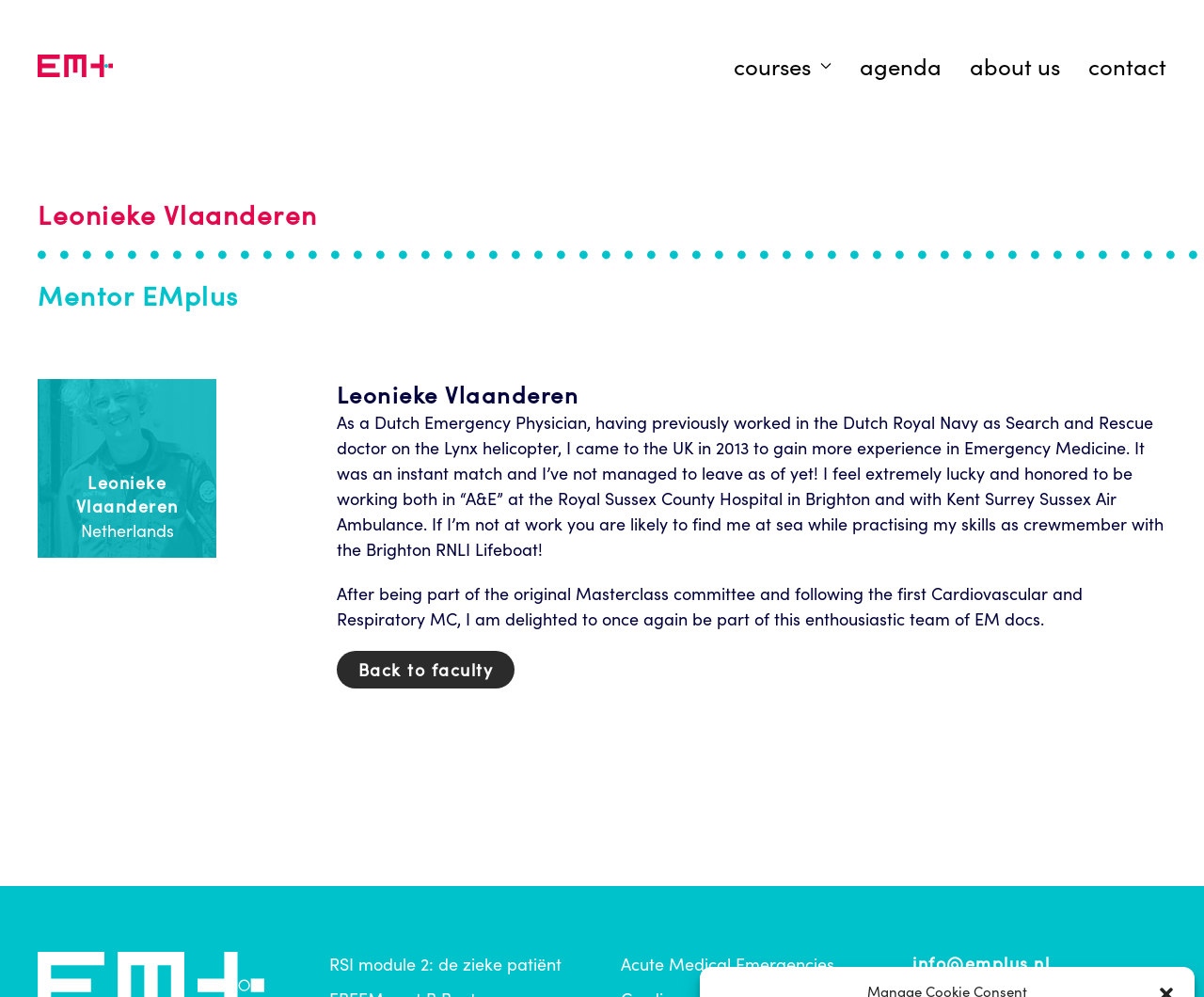Locate the coordinates of the bounding box for the clickable region that fulfills this instruction: "Visit the 'Back to faculty' page".

[0.279, 0.653, 0.427, 0.691]